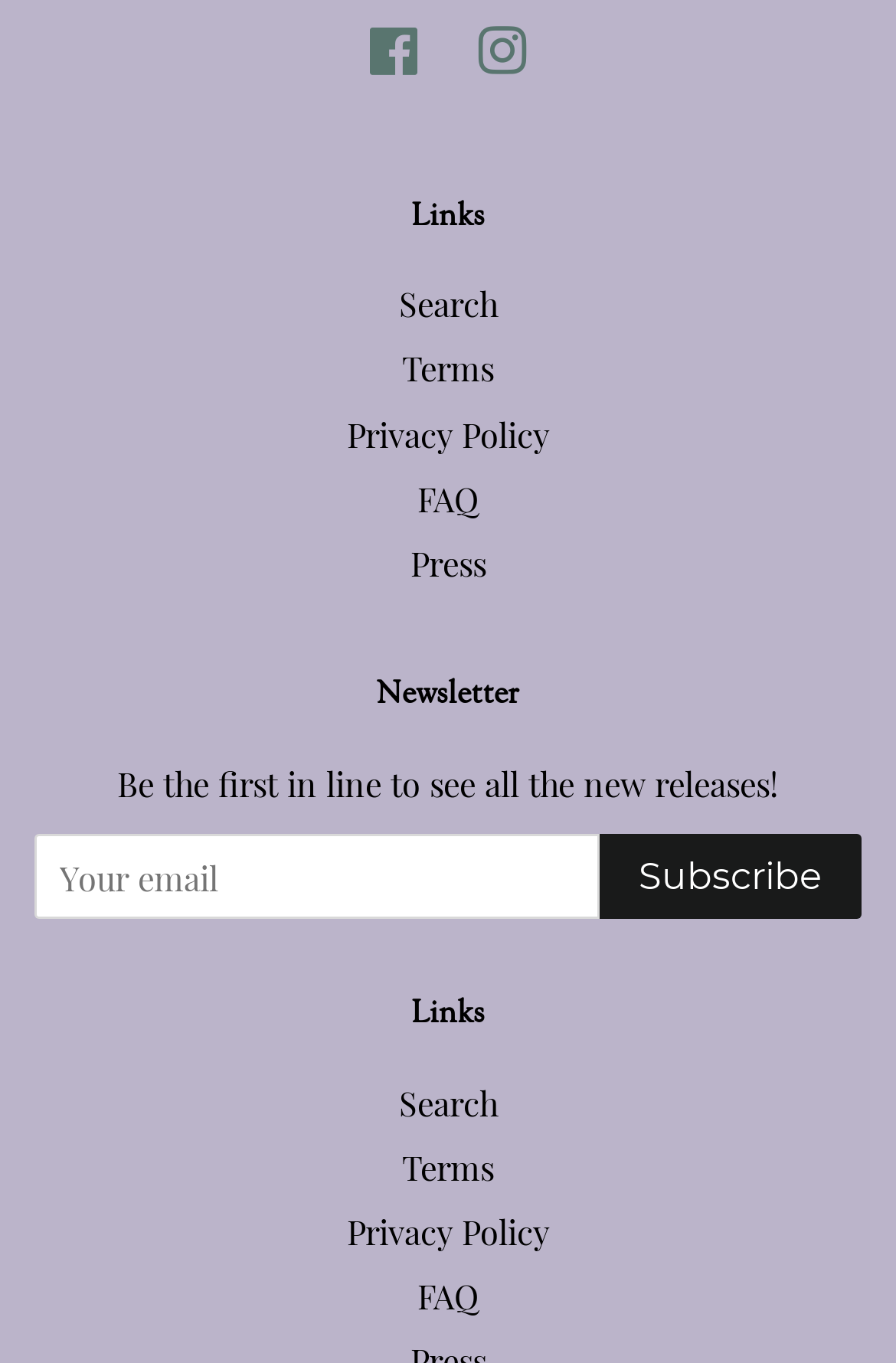Find the bounding box coordinates of the element you need to click on to perform this action: 'Share on Facebook'. The coordinates should be represented by four float values between 0 and 1, in the format [left, top, right, bottom].

None